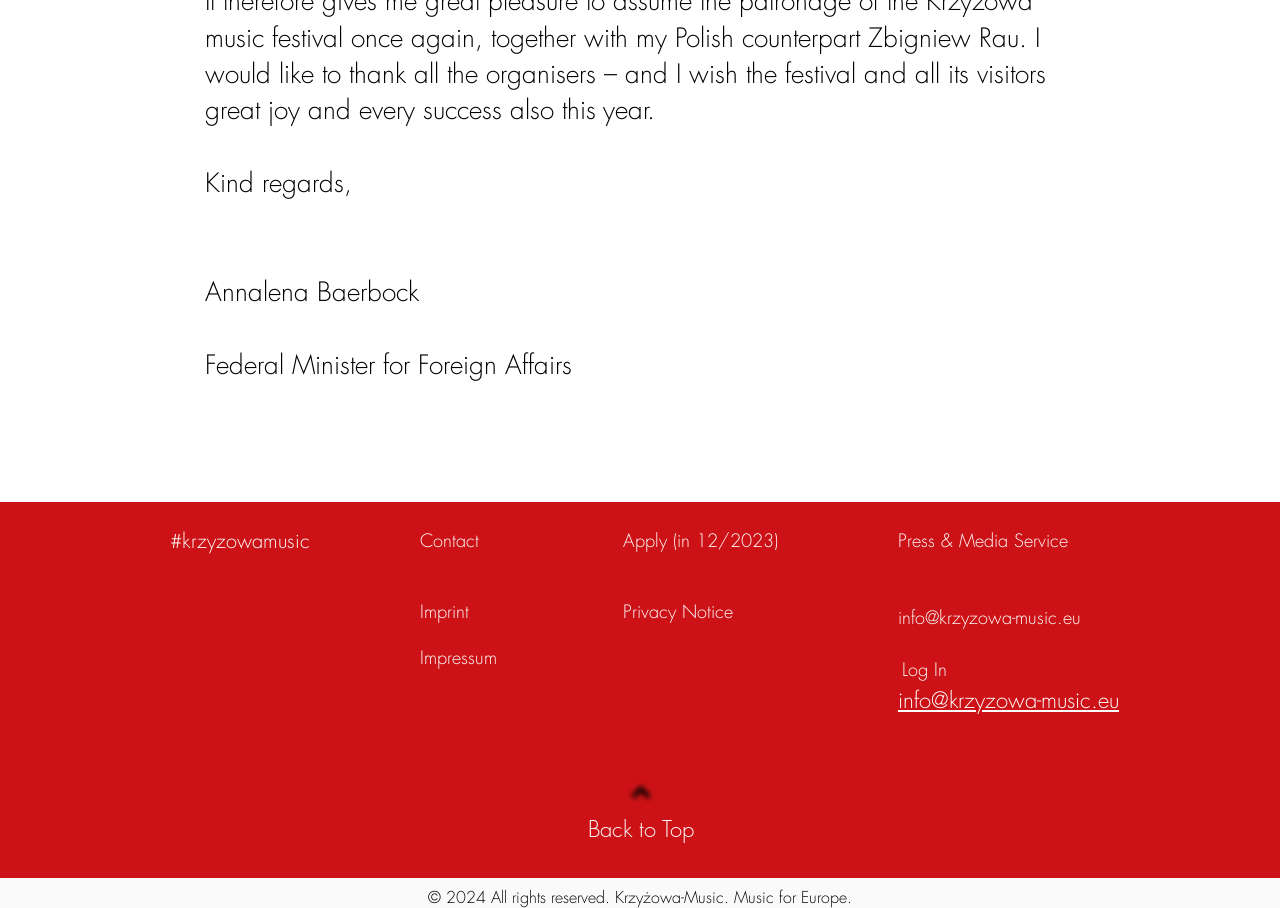Determine the bounding box coordinates for the area you should click to complete the following instruction: "Click Apply".

[0.487, 0.573, 0.608, 0.617]